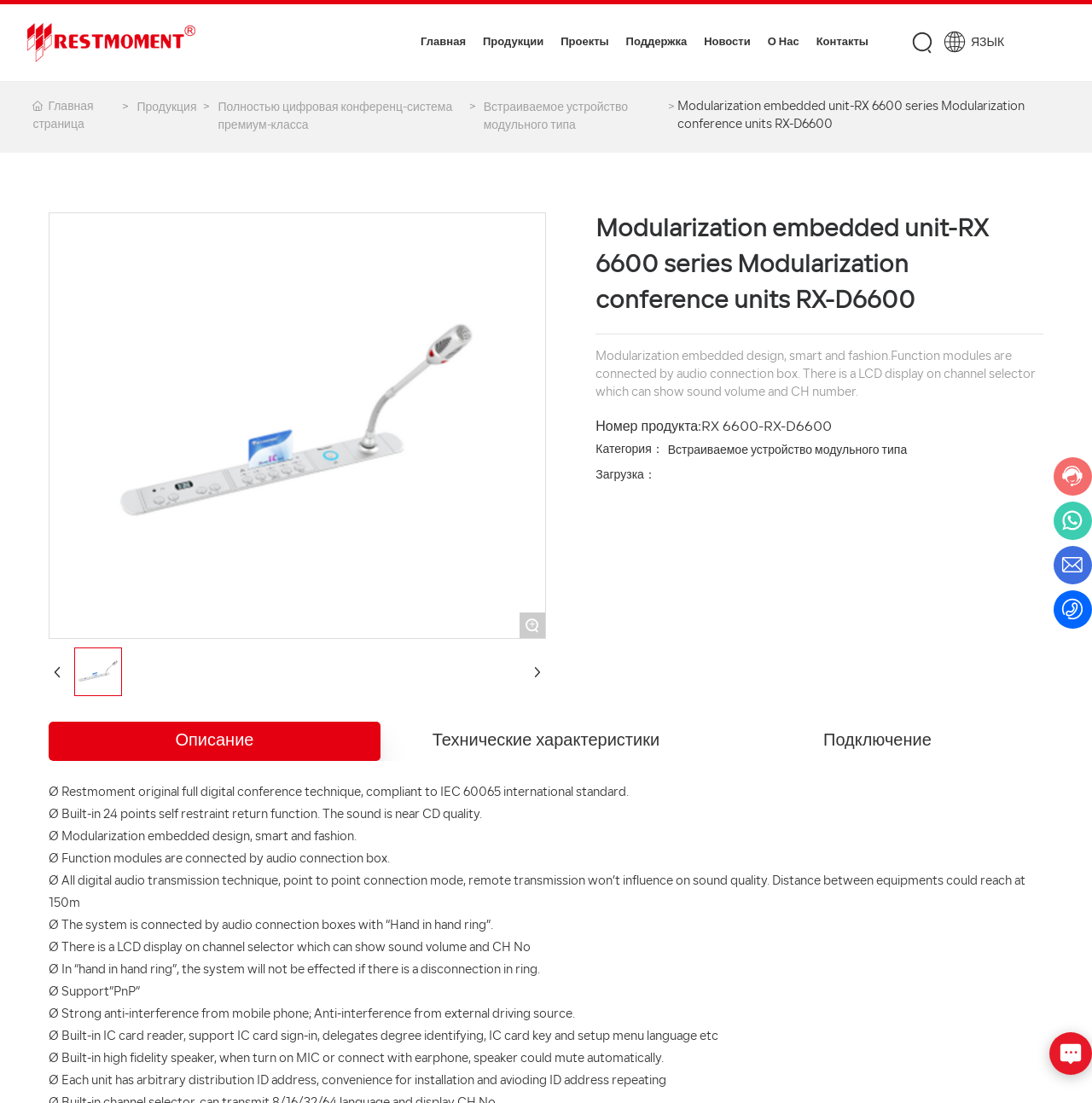What is the feature of the system in 'hand in hand ring'?
Can you give a detailed and elaborate answer to the question?

The webpage states that 'In “hand in hand ring”, the system will not be effected if there is a disconnection in ring'.